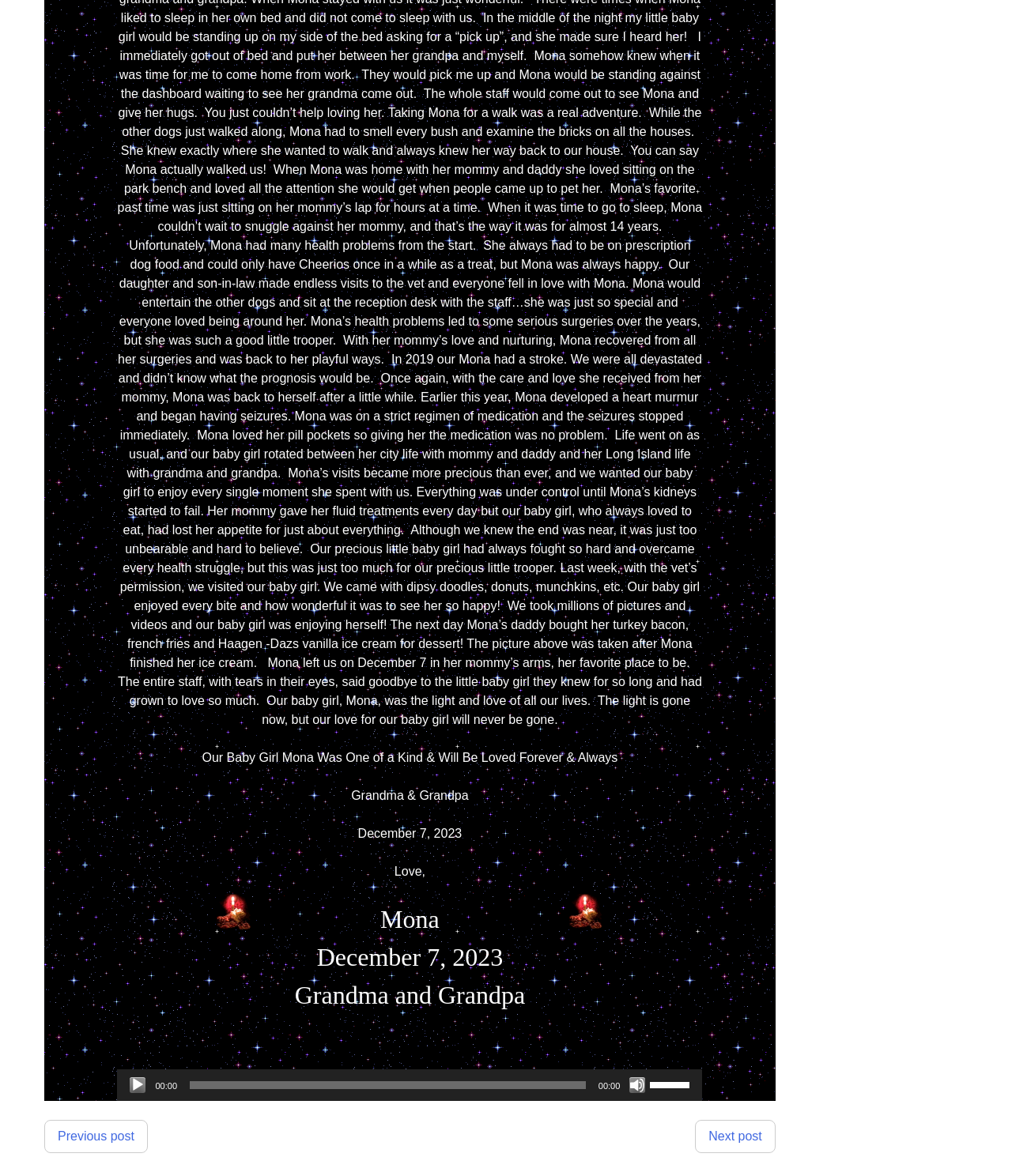Find the bounding box of the element with the following description: "Health And Wellness". The coordinates must be four float numbers between 0 and 1, formatted as [left, top, right, bottom].

None